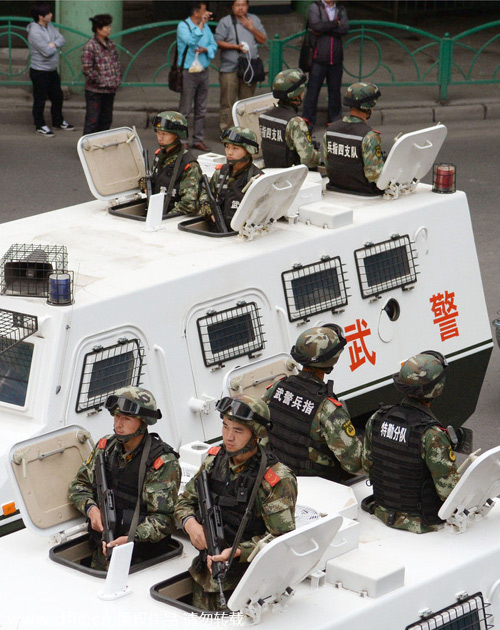Create an exhaustive description of the image.

In this dramatic image, armed police officers are seen atop an armored vehicle, exhibiting a heightened state of readiness during a patrol in Urumqi, Xinjiang, China. The soldiers, clad in camouflage uniforms and tactical gear, are positioned strategically, with some standing alert while others are seated with their firearms ready. The vehicle, specifically designed for law enforcement operations, features protective bars over its windows, emphasizing the serious nature of their mission. 

In the background, a small group of civilians observes the scene, indicative of the public's awareness of the strong police presence in the area. This portrayal highlights the ongoing security measures taken in response to incidents involving violence, such as the reported knife attacks referenced in the accompanying news context. The image effectively captures a moment of tension and vigilance in a region facing challenges related to public safety.